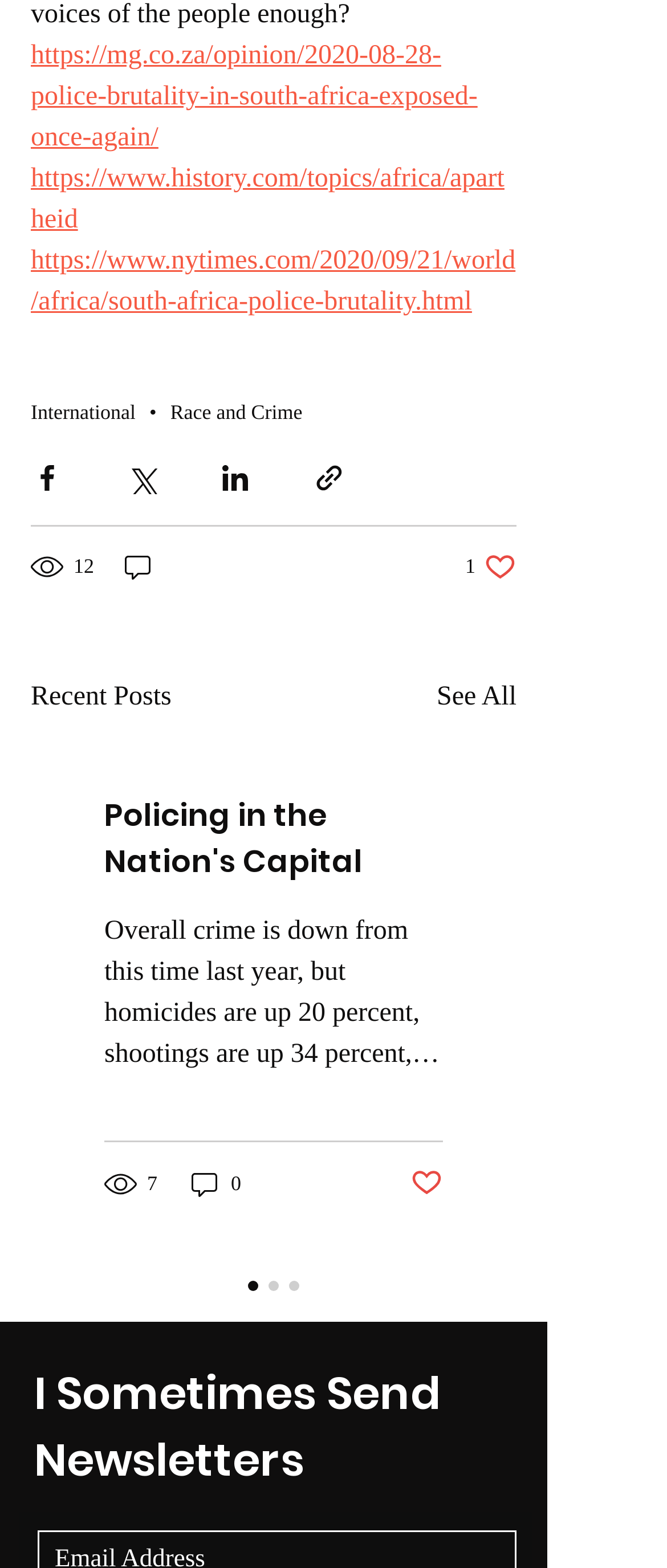Find the bounding box coordinates for the area you need to click to carry out the instruction: "Read about policing in the Nation's Capital". The coordinates should be four float numbers between 0 and 1, indicated as [left, top, right, bottom].

[0.156, 0.505, 0.664, 0.564]